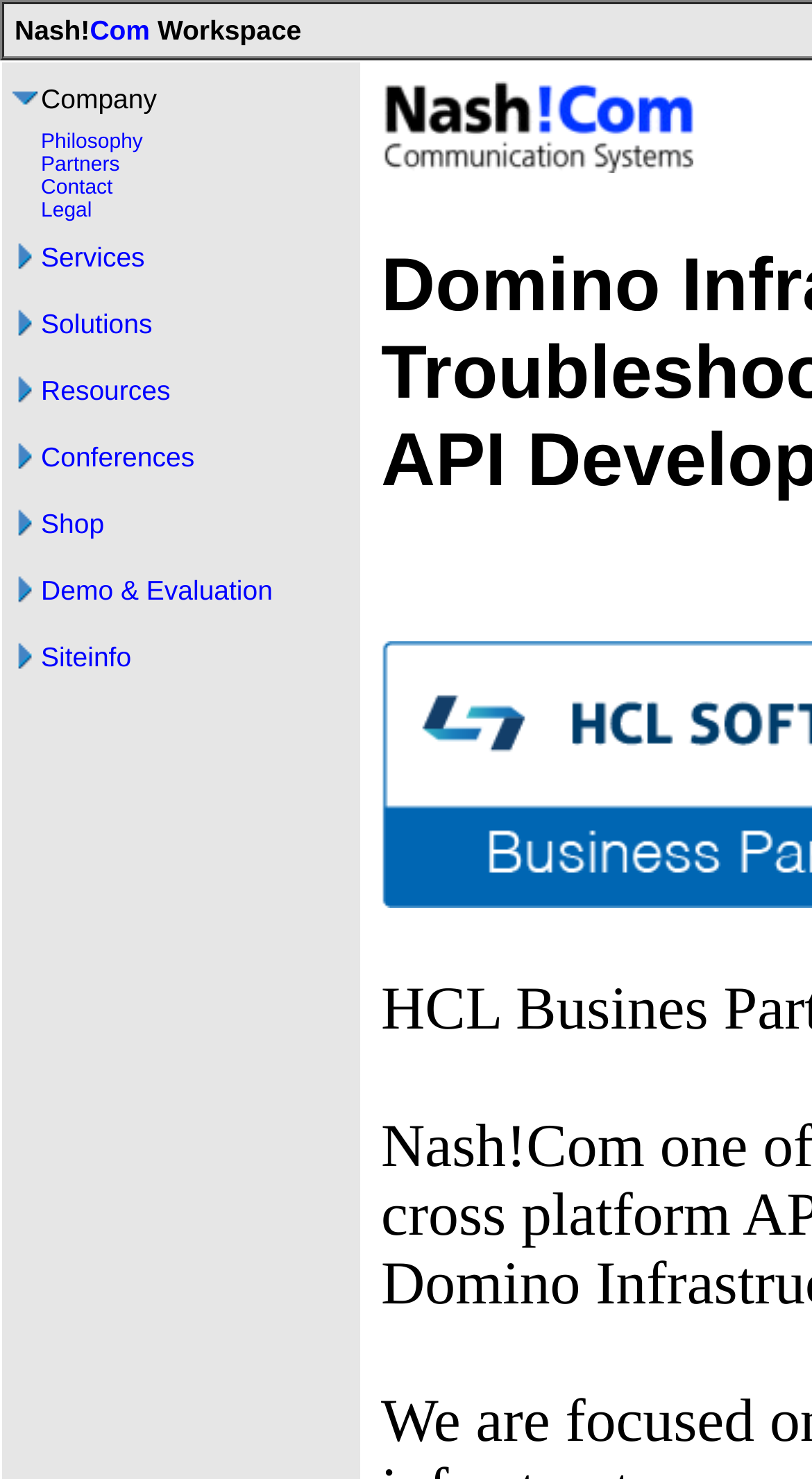Can you specify the bounding box coordinates of the area that needs to be clicked to fulfill the following instruction: "View Partners"?

[0.05, 0.104, 0.147, 0.12]